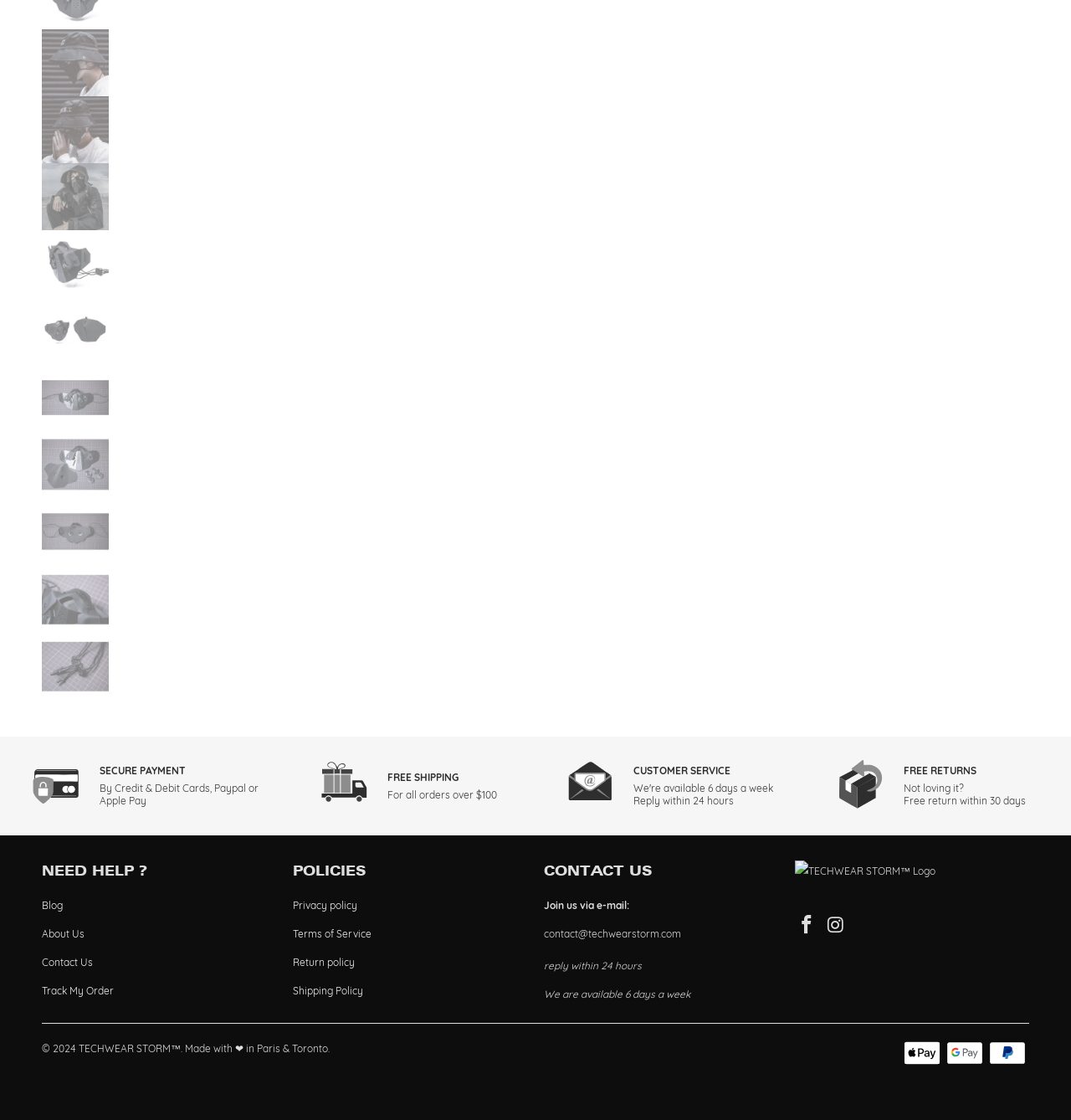Determine the coordinates of the bounding box that should be clicked to complete the instruction: "Click the 'About Us' link". The coordinates should be represented by four float numbers between 0 and 1: [left, top, right, bottom].

[0.039, 0.828, 0.079, 0.839]